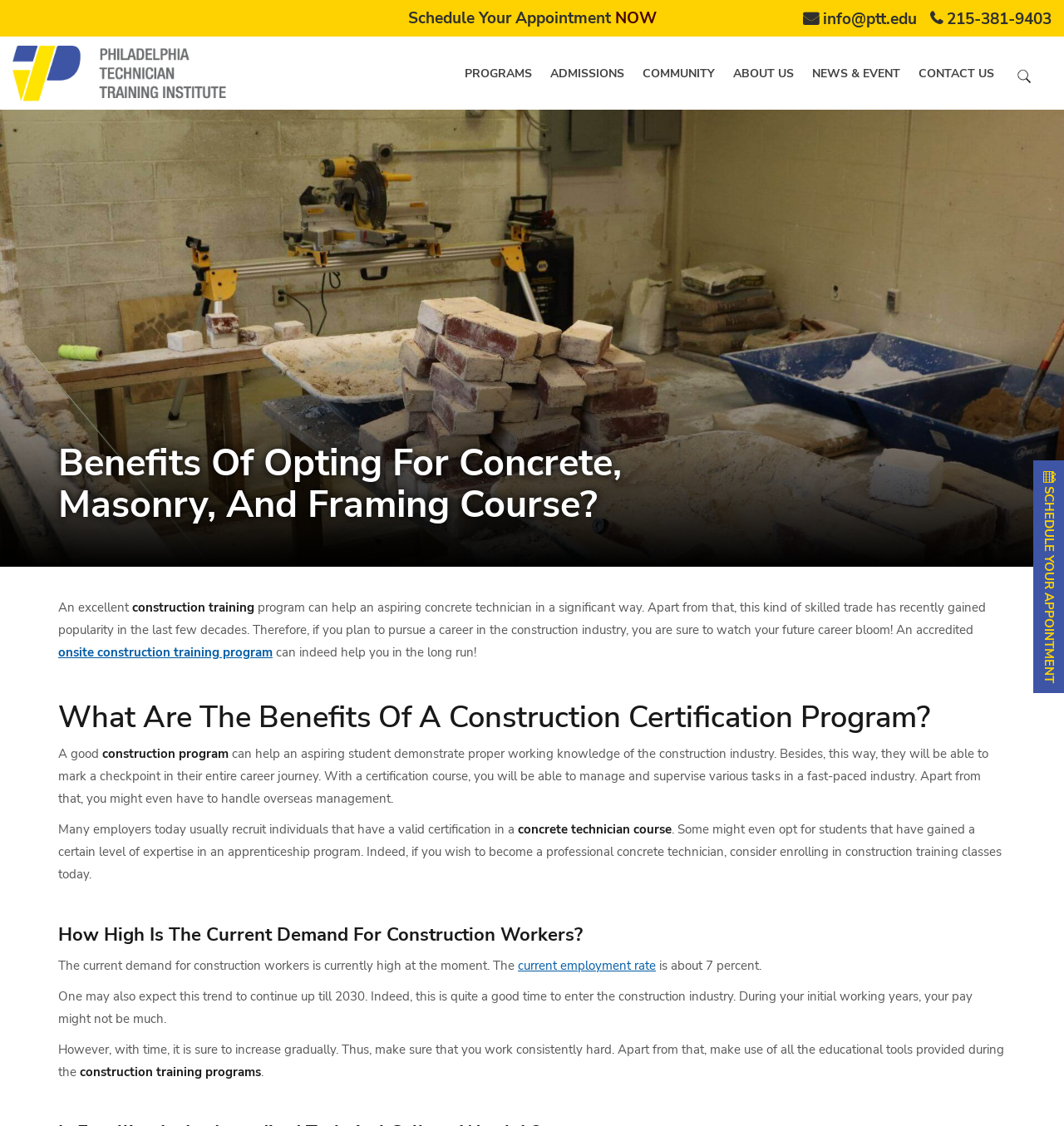Please identify the bounding box coordinates of the region to click in order to complete the task: "Check the current employment rate". The coordinates must be four float numbers between 0 and 1, specified as [left, top, right, bottom].

[0.487, 0.85, 0.616, 0.865]